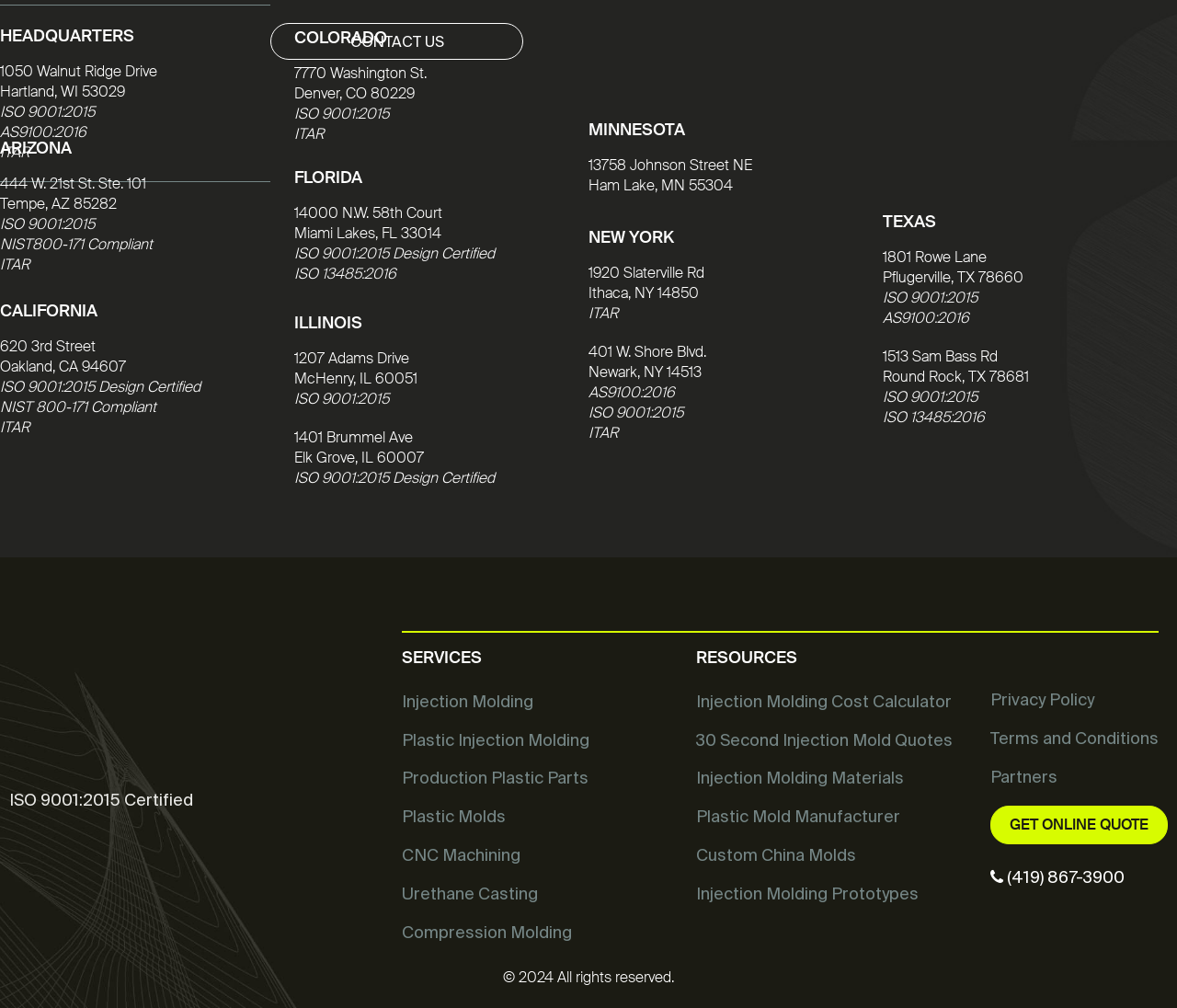Pinpoint the bounding box coordinates of the element that must be clicked to accomplish the following instruction: "Learn about ISO 9001:2015 certification". The coordinates should be in the format of four float numbers between 0 and 1, i.e., [left, top, right, bottom].

[0.008, 0.784, 0.164, 0.803]